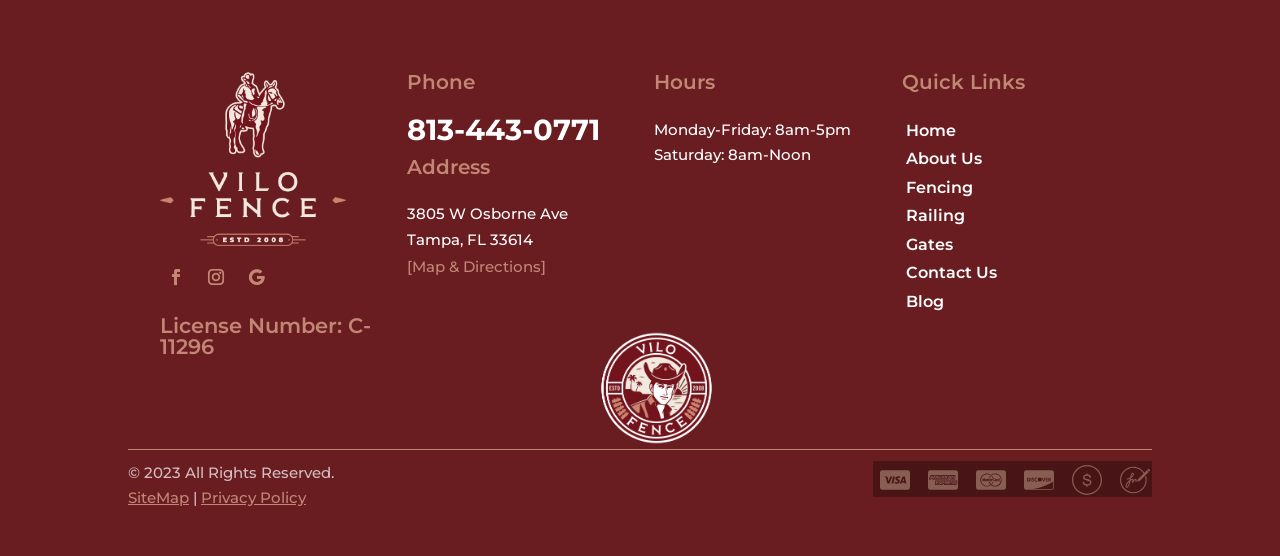Please predict the bounding box coordinates of the element's region where a click is necessary to complete the following instruction: "explore Knauss Marine Policy Fellowship". The coordinates should be represented by four float numbers between 0 and 1, i.e., [left, top, right, bottom].

None